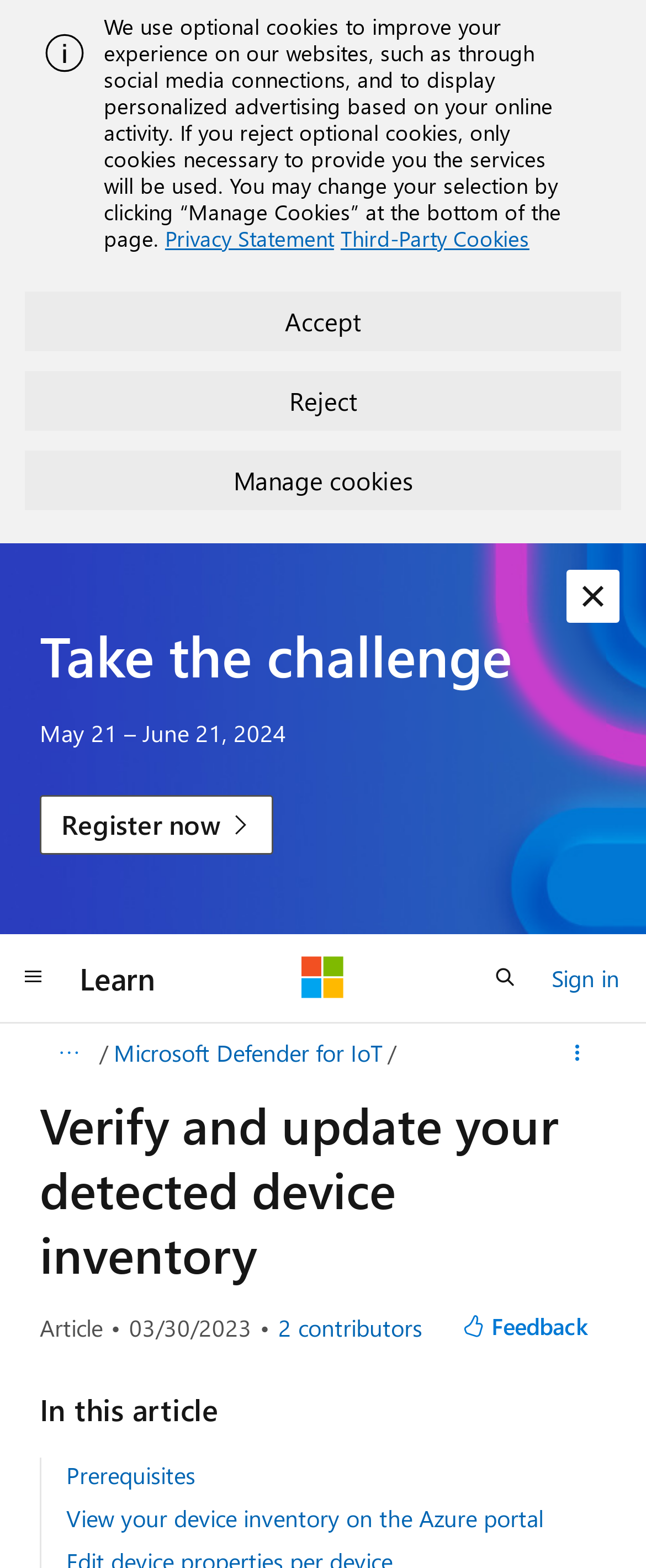How many contributors are there for this article?
Based on the image, give a one-word or short phrase answer.

2